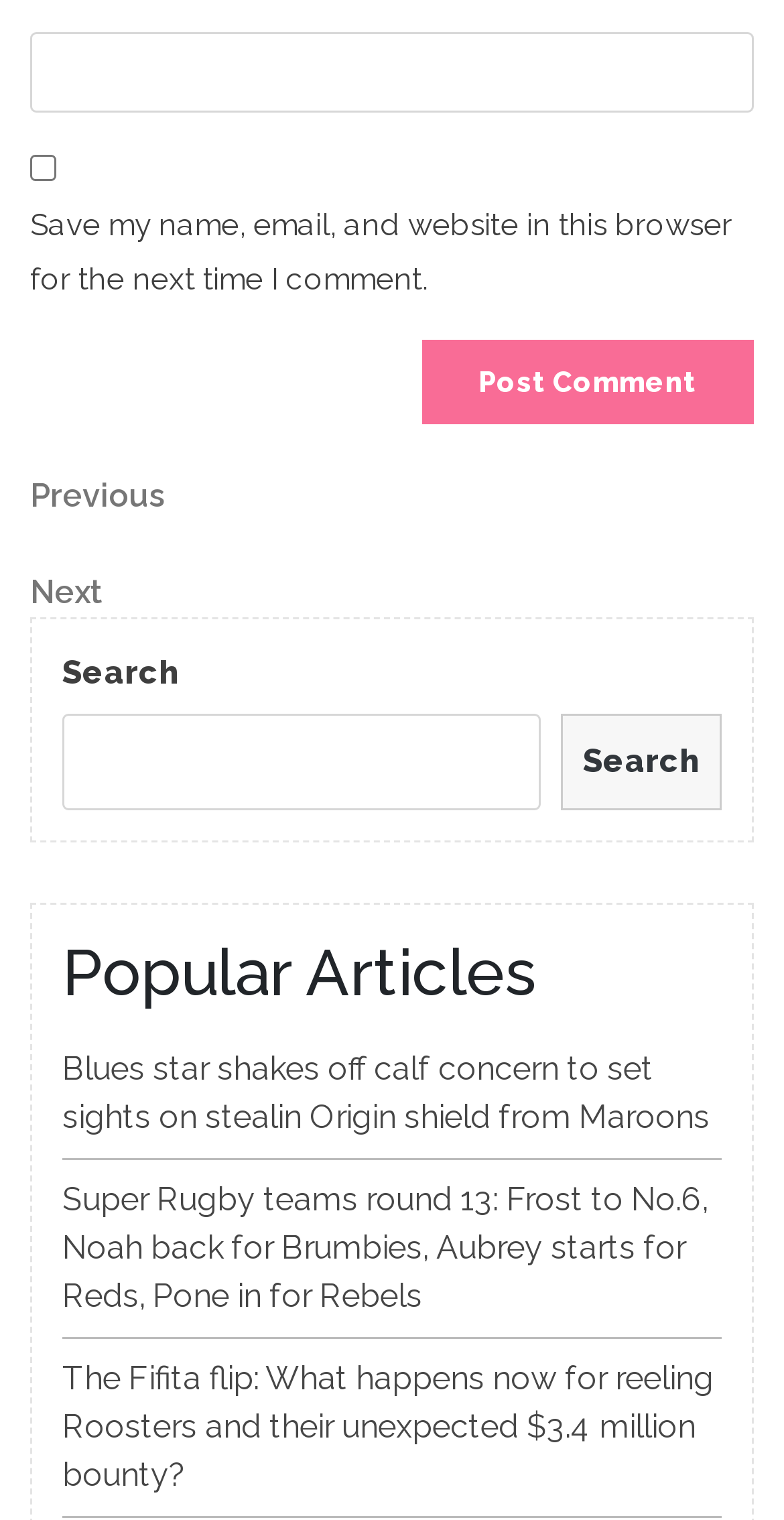How many popular articles are listed?
Please provide a detailed answer to the question.

I counted the number of links under the 'Popular Articles' heading, which are 3 article titles, so there are 3 popular articles listed.